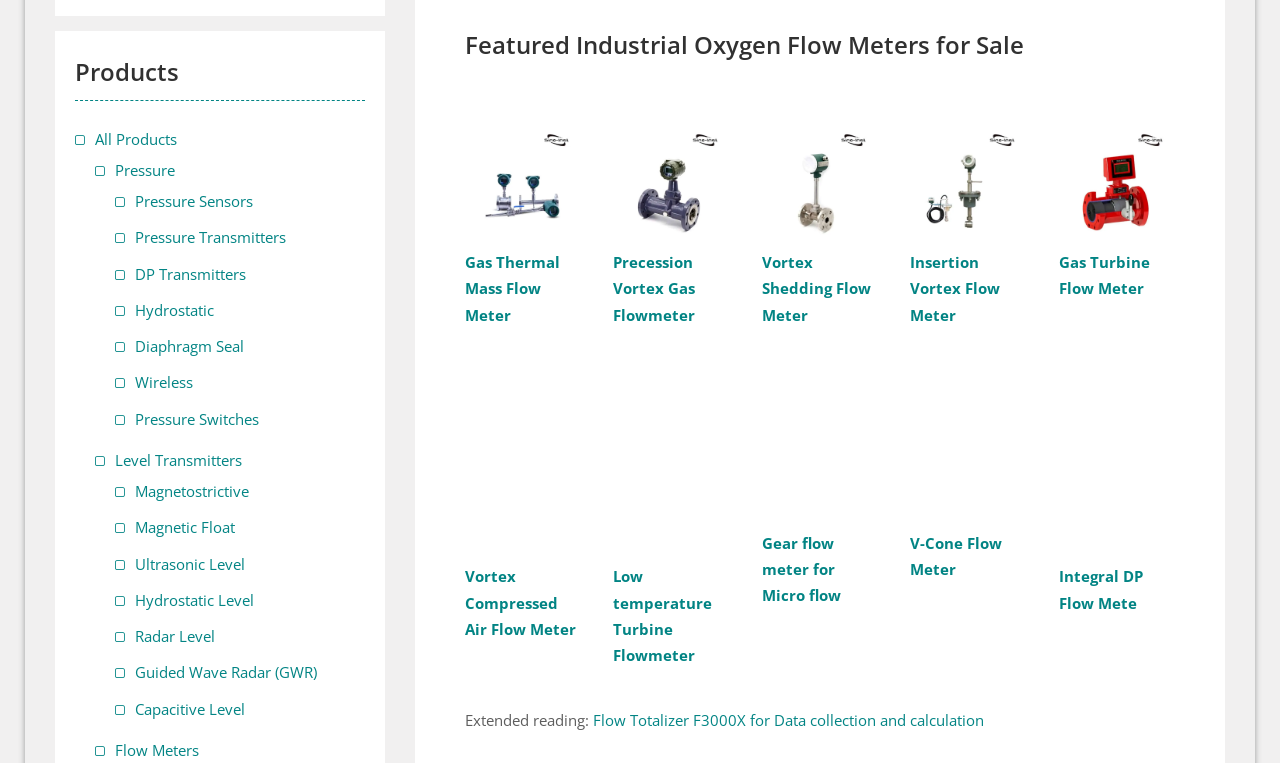Find the bounding box coordinates of the clickable region needed to perform the following instruction: "Browse 'All Products'". The coordinates should be provided as four float numbers between 0 and 1, i.e., [left, top, right, bottom].

[0.074, 0.169, 0.138, 0.195]